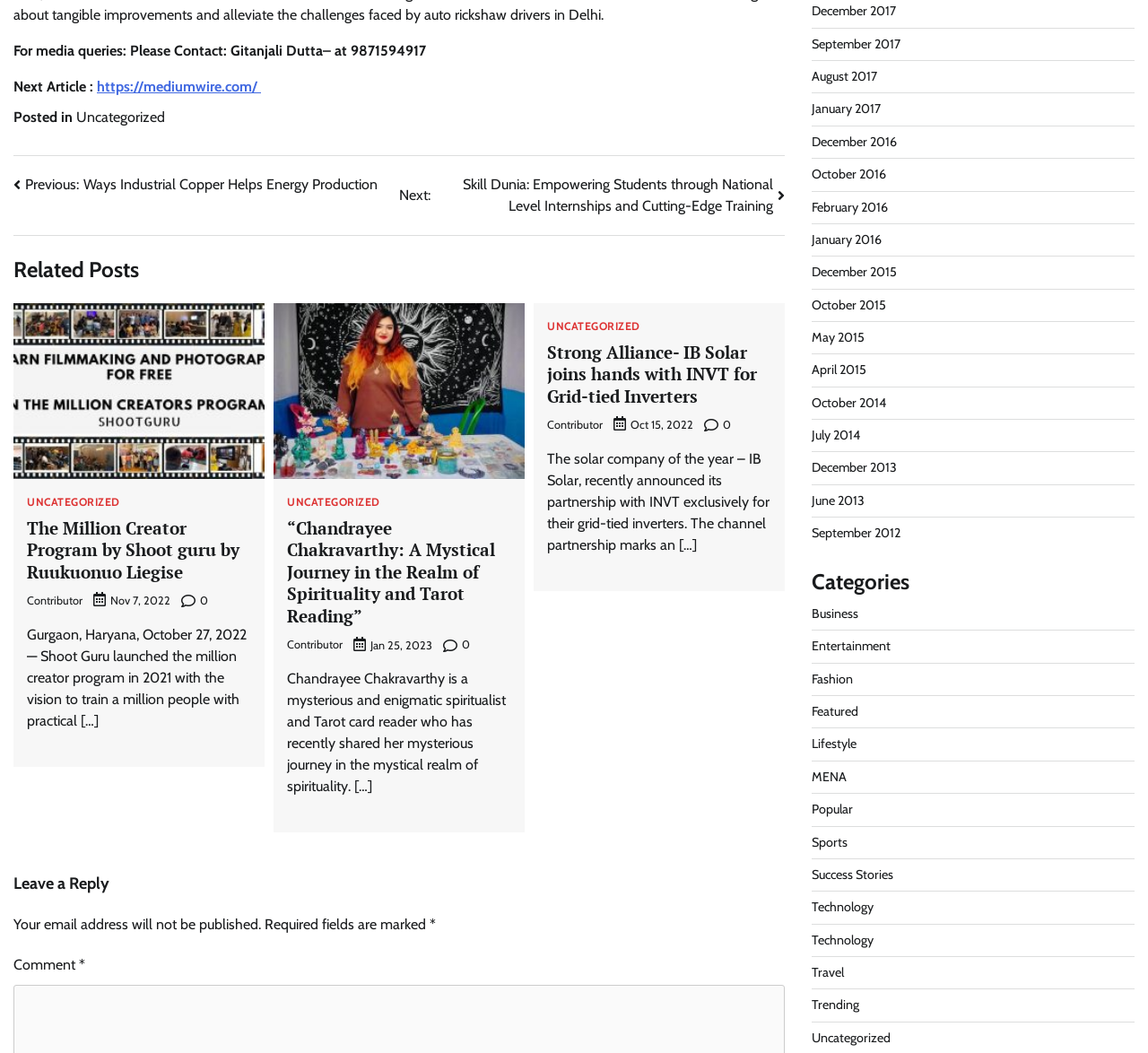Please provide a short answer using a single word or phrase for the question:
What is the purpose of the 'Leave a Reply' section?

To comment